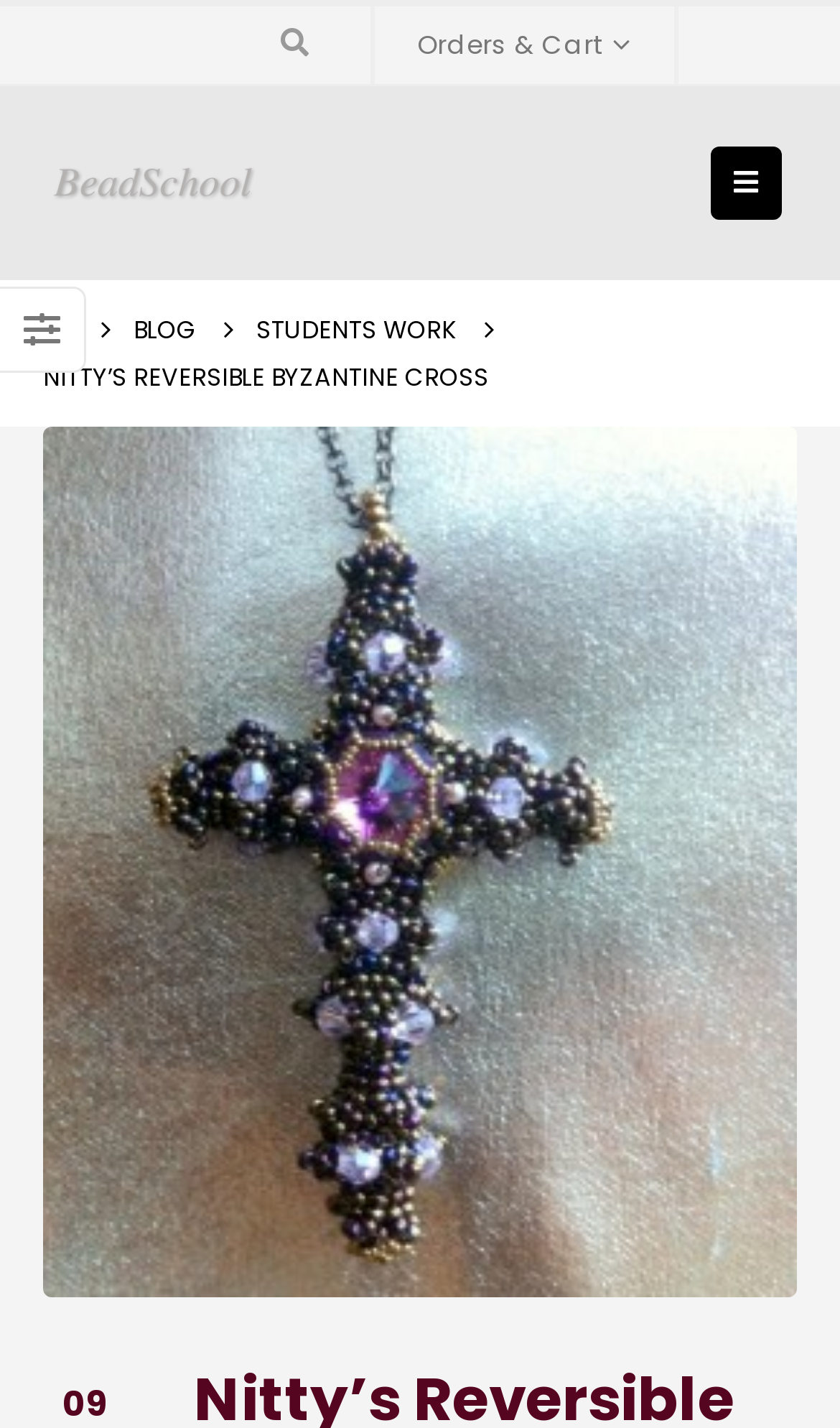What is the name of the website?
Using the details shown in the screenshot, provide a comprehensive answer to the question.

I determined the name of the website by looking at the link element with the text 'Bead School' and its corresponding image element, which suggests that it is the logo of the website.